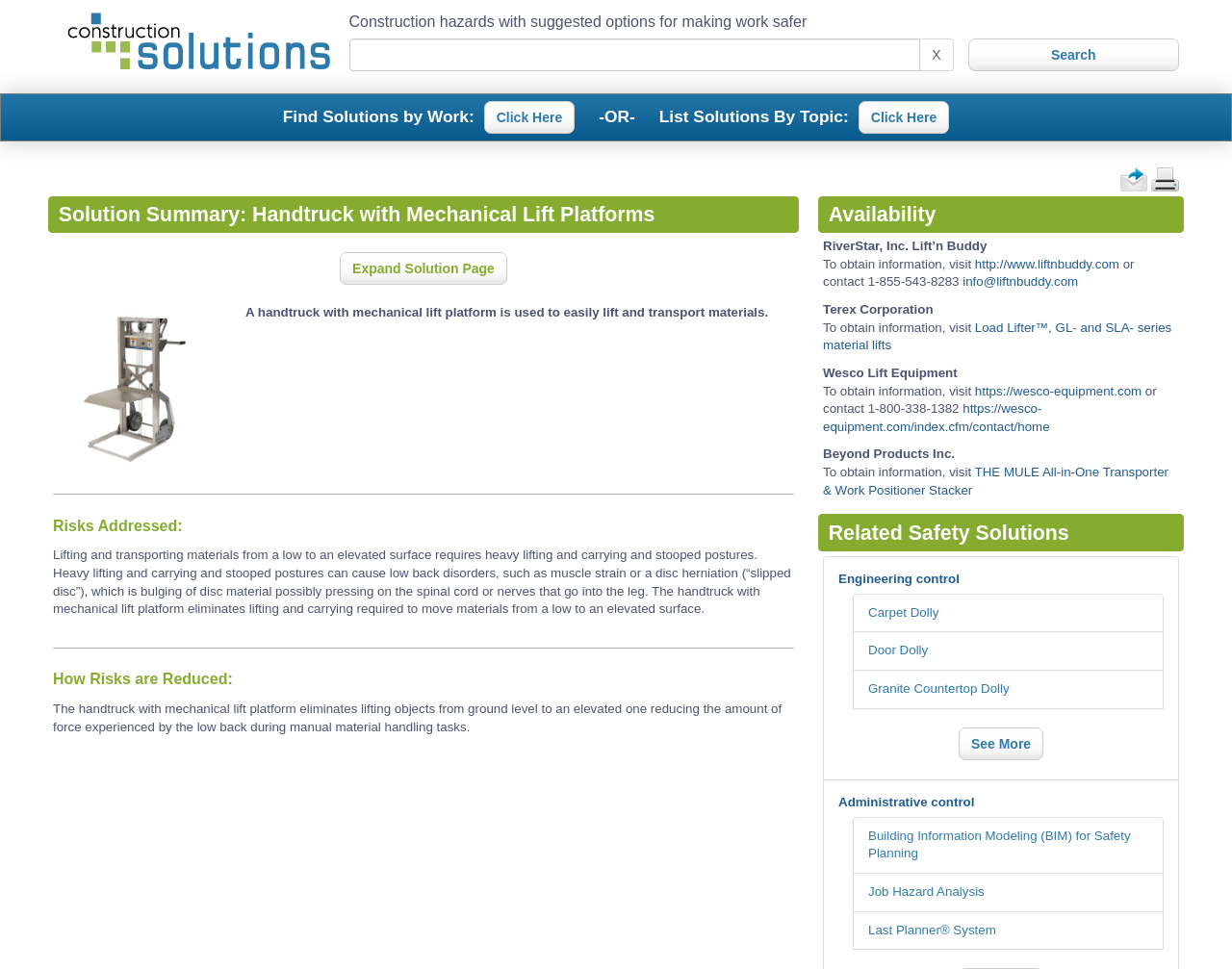Find the bounding box coordinates of the element to click in order to complete the given instruction: "See more related safety solutions."

[0.778, 0.751, 0.847, 0.784]